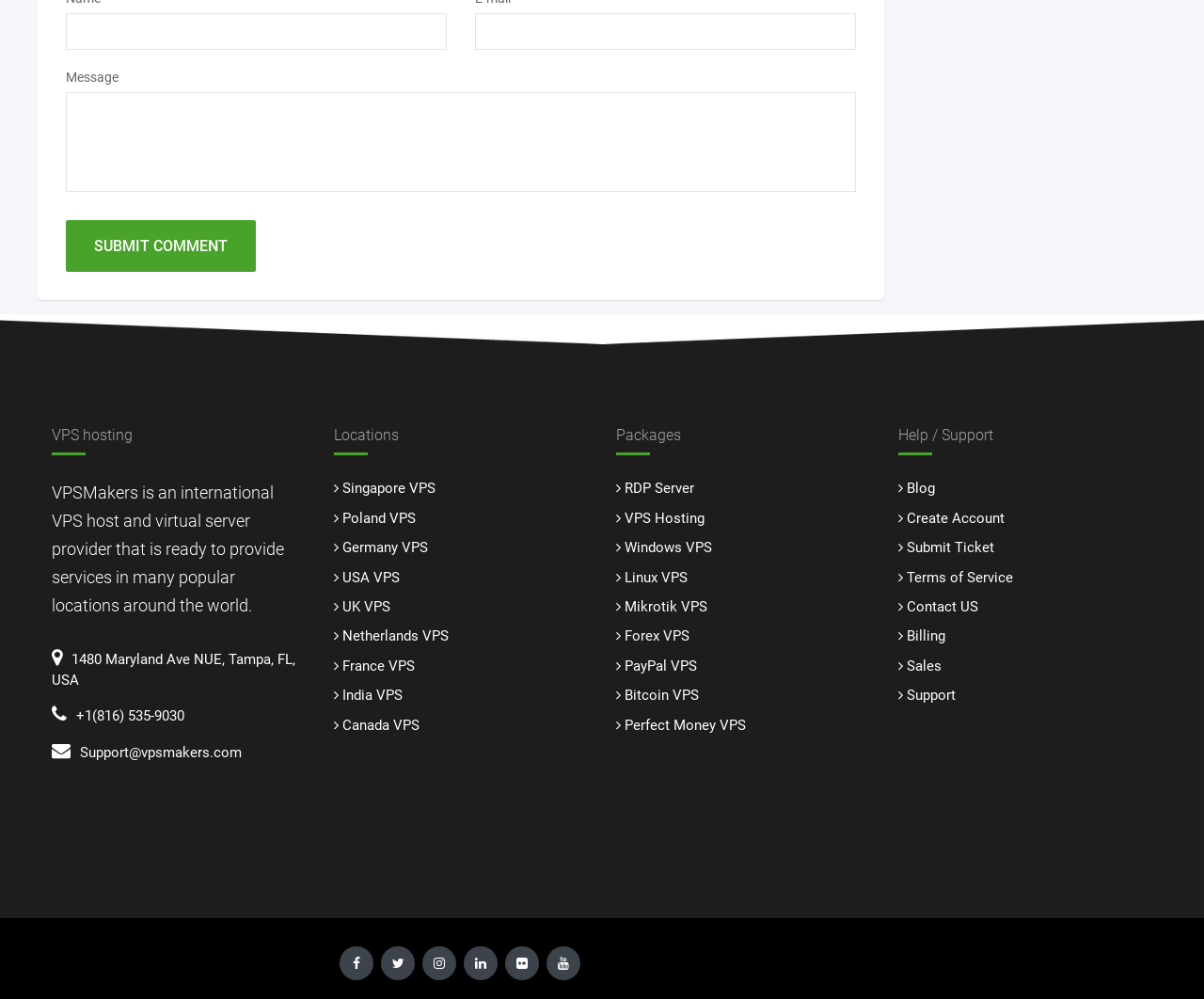Provide the bounding box coordinates for the specified HTML element described in this description: "name="author"". The coordinates should be four float numbers ranging from 0 to 1, in the format [left, top, right, bottom].

[0.055, 0.013, 0.371, 0.05]